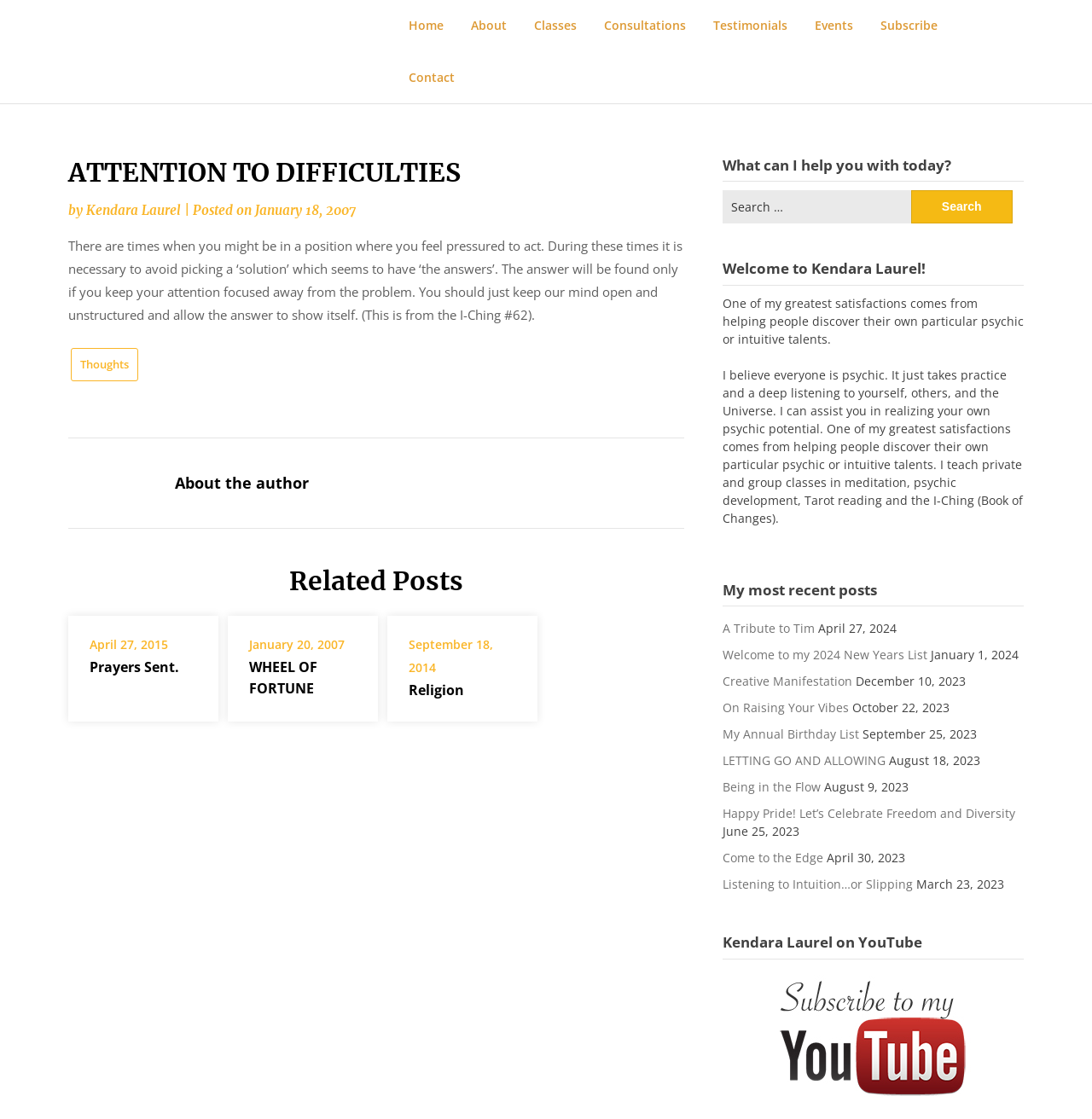Determine the bounding box coordinates for the area that needs to be clicked to fulfill this task: "Search for something". The coordinates must be given as four float numbers between 0 and 1, i.e., [left, top, right, bottom].

[0.661, 0.17, 0.927, 0.2]